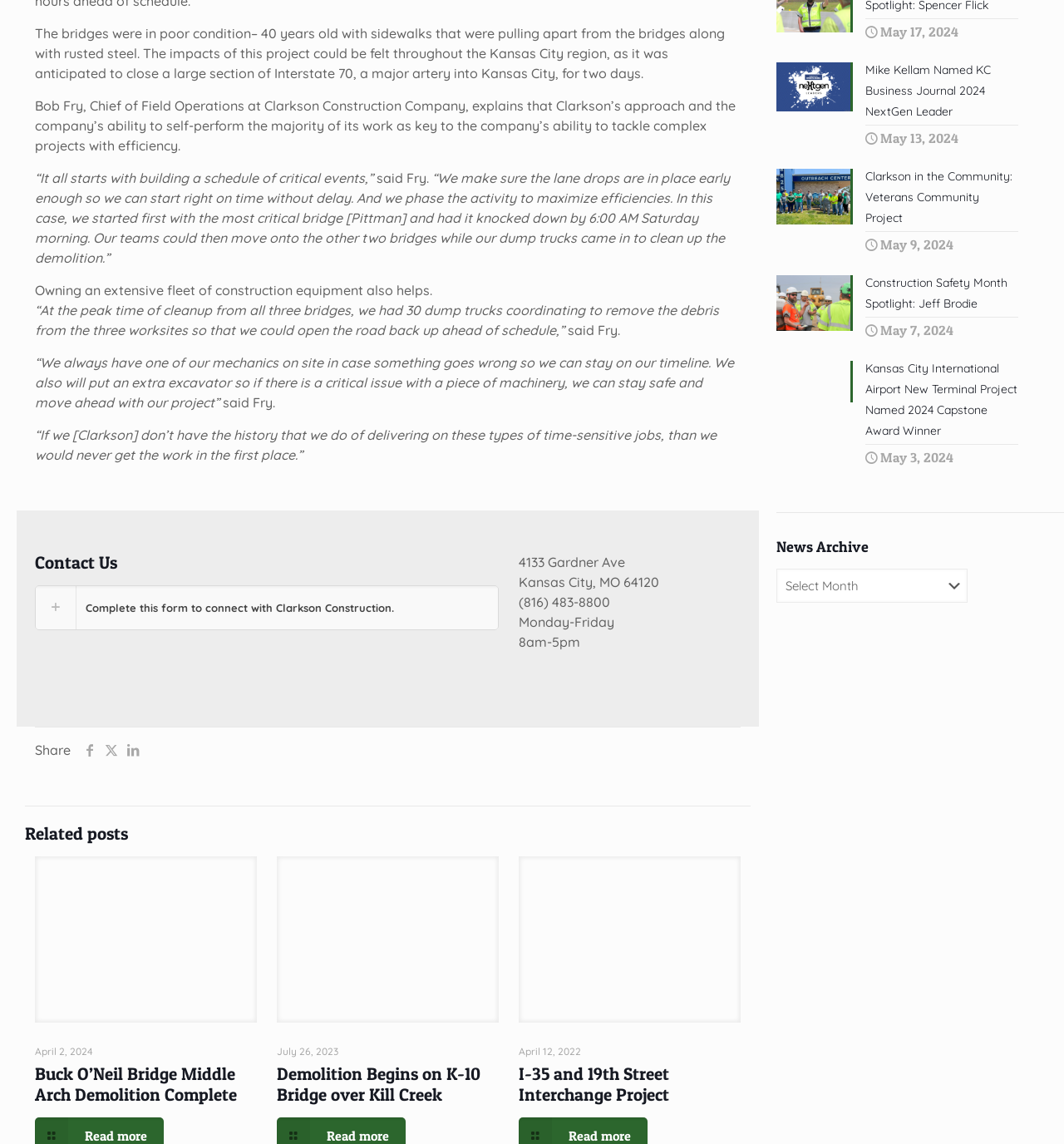What is the company's approach to tackling complex projects? Analyze the screenshot and reply with just one word or a short phrase.

Building a schedule of critical events